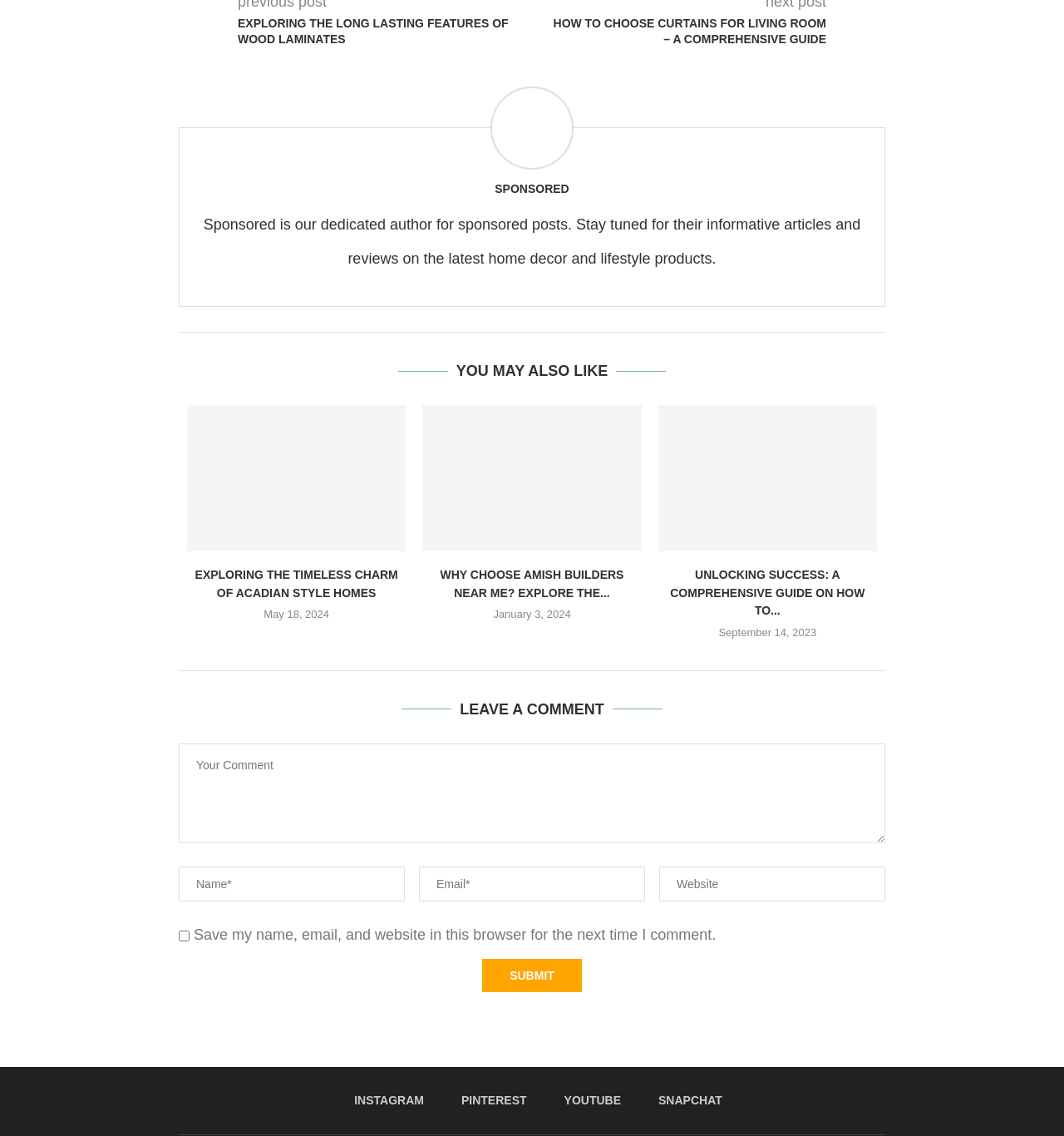Please identify the bounding box coordinates of the element on the webpage that should be clicked to follow this instruction: "Leave a comment". The bounding box coordinates should be given as four float numbers between 0 and 1, formatted as [left, top, right, bottom].

[0.168, 0.59, 0.832, 0.632]